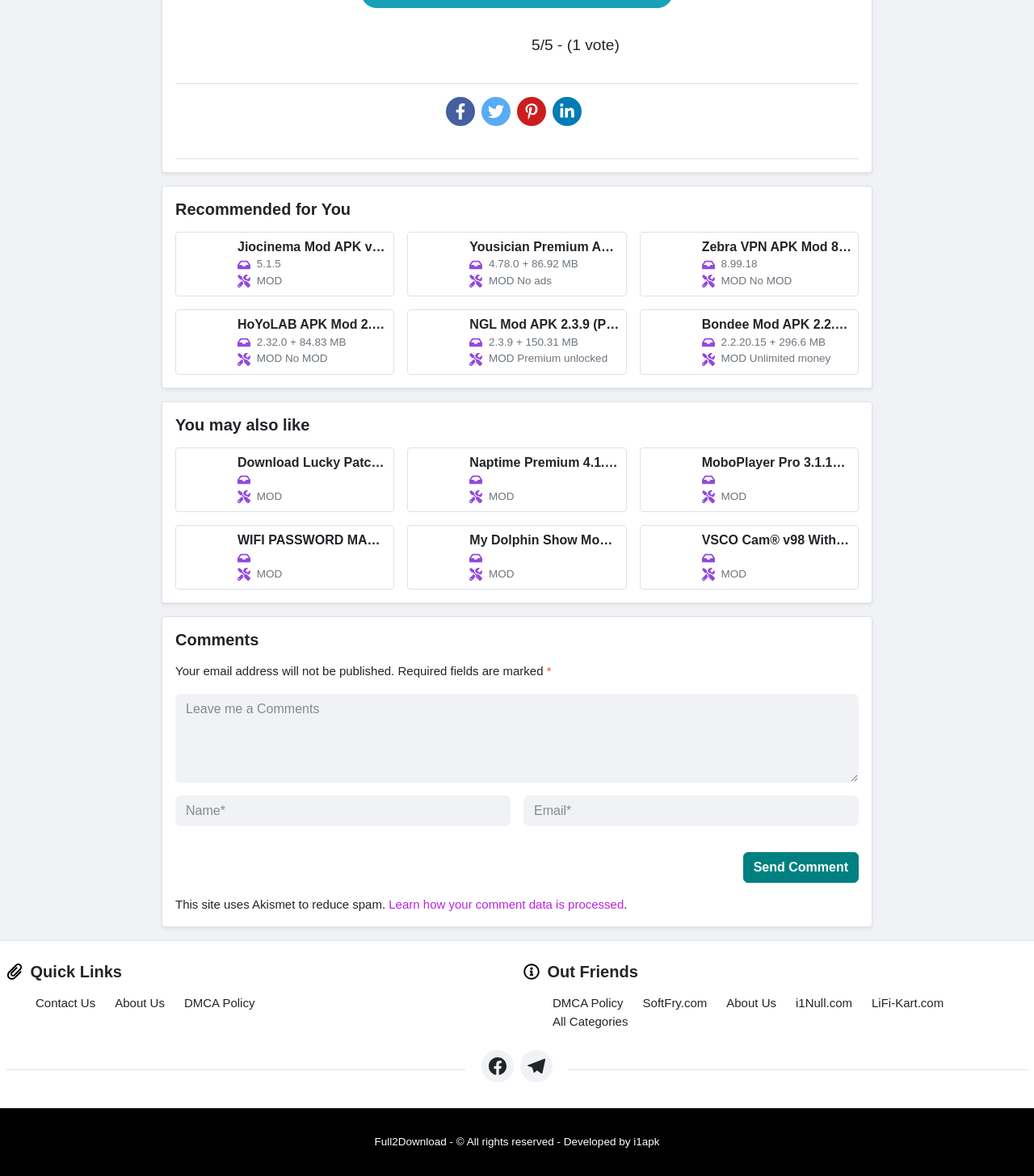Can you specify the bounding box coordinates for the region that should be clicked to fulfill this instruction: "Explore HoYoLAB APK Mod".

[0.17, 0.263, 0.382, 0.319]